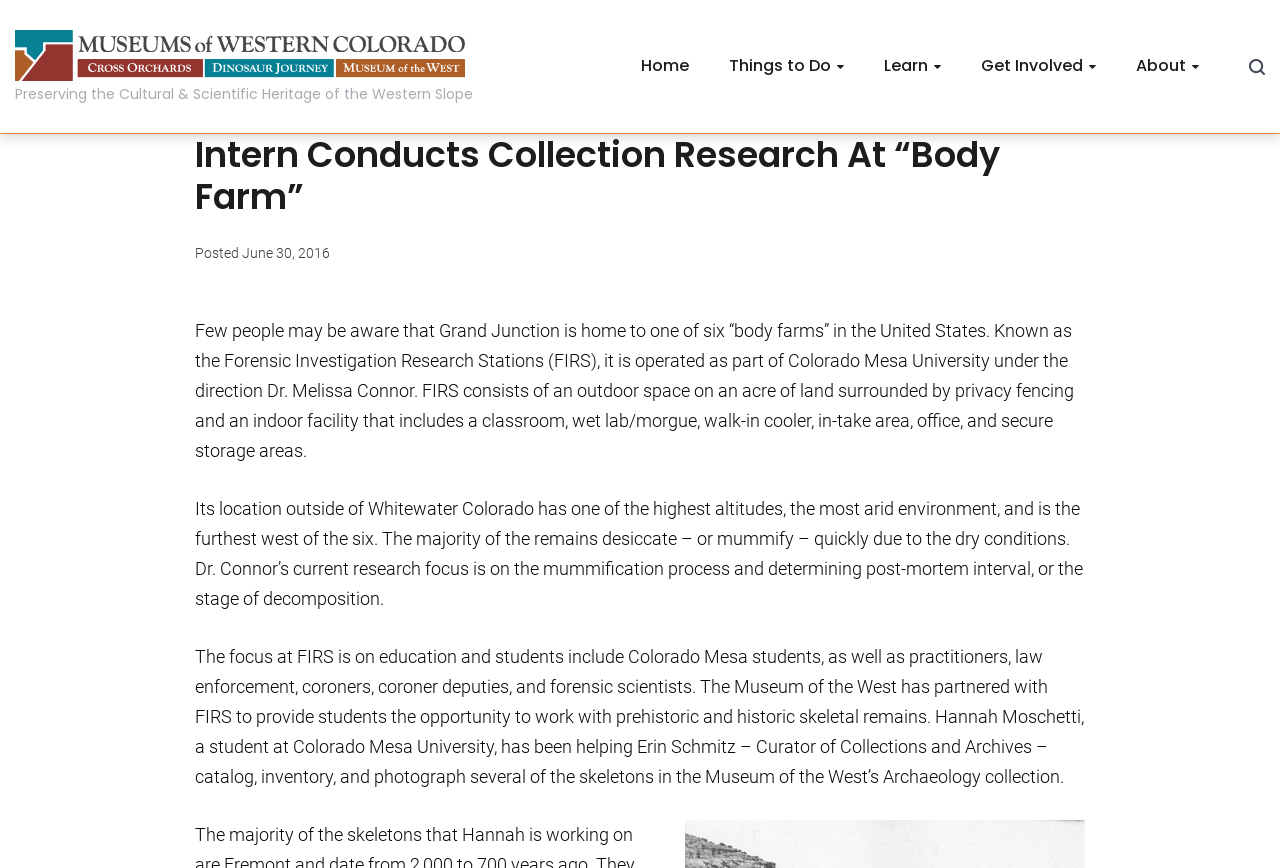Answer the question in a single word or phrase:
What is the name of the museum partnering with FIRS?

Museum of the West